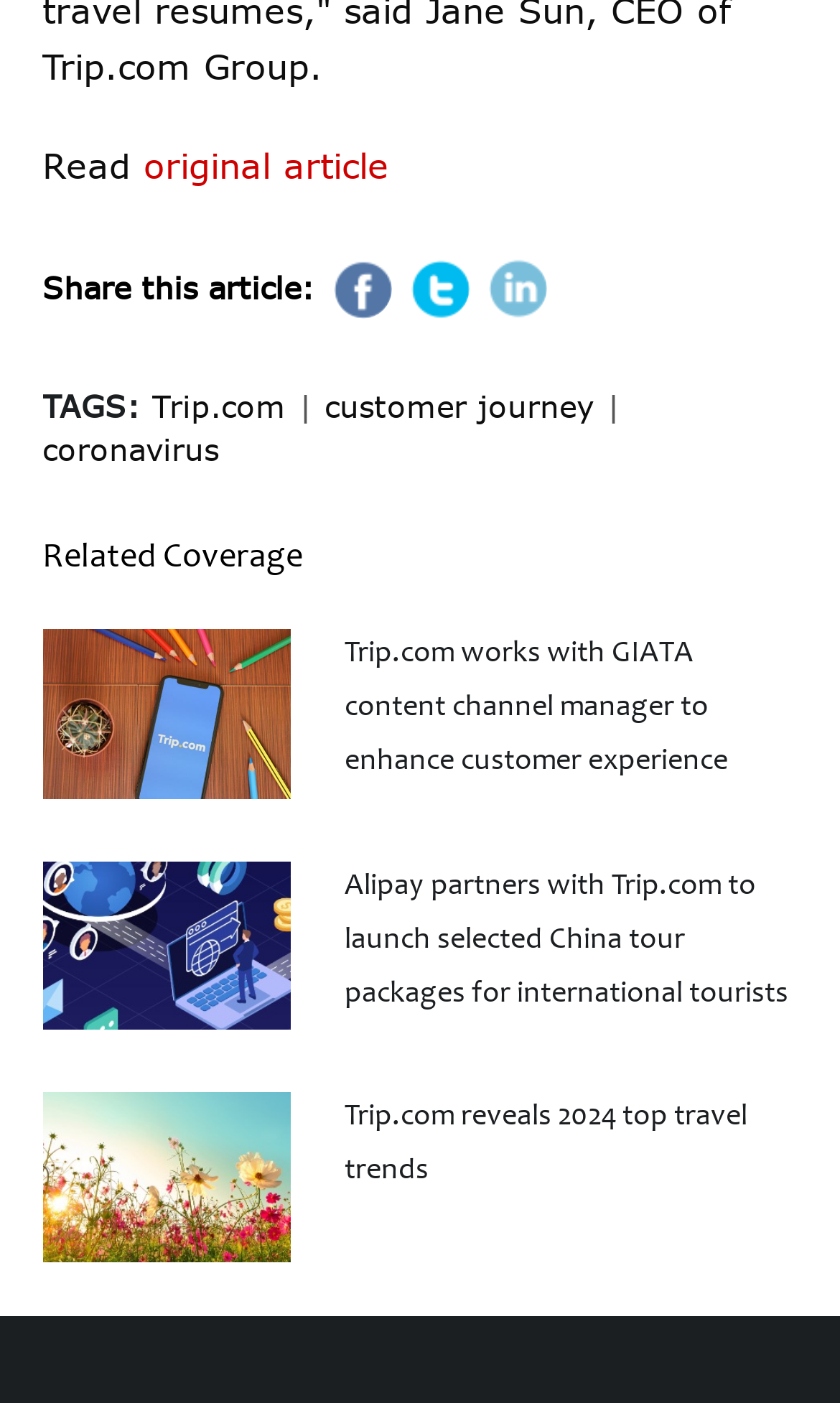Using the given description, provide the bounding box coordinates formatted as (top-left x, top-left y, bottom-right x, bottom-right y), with all values being floating point numbers between 0 and 1. Description: coronavirus

[0.05, 0.307, 0.26, 0.333]